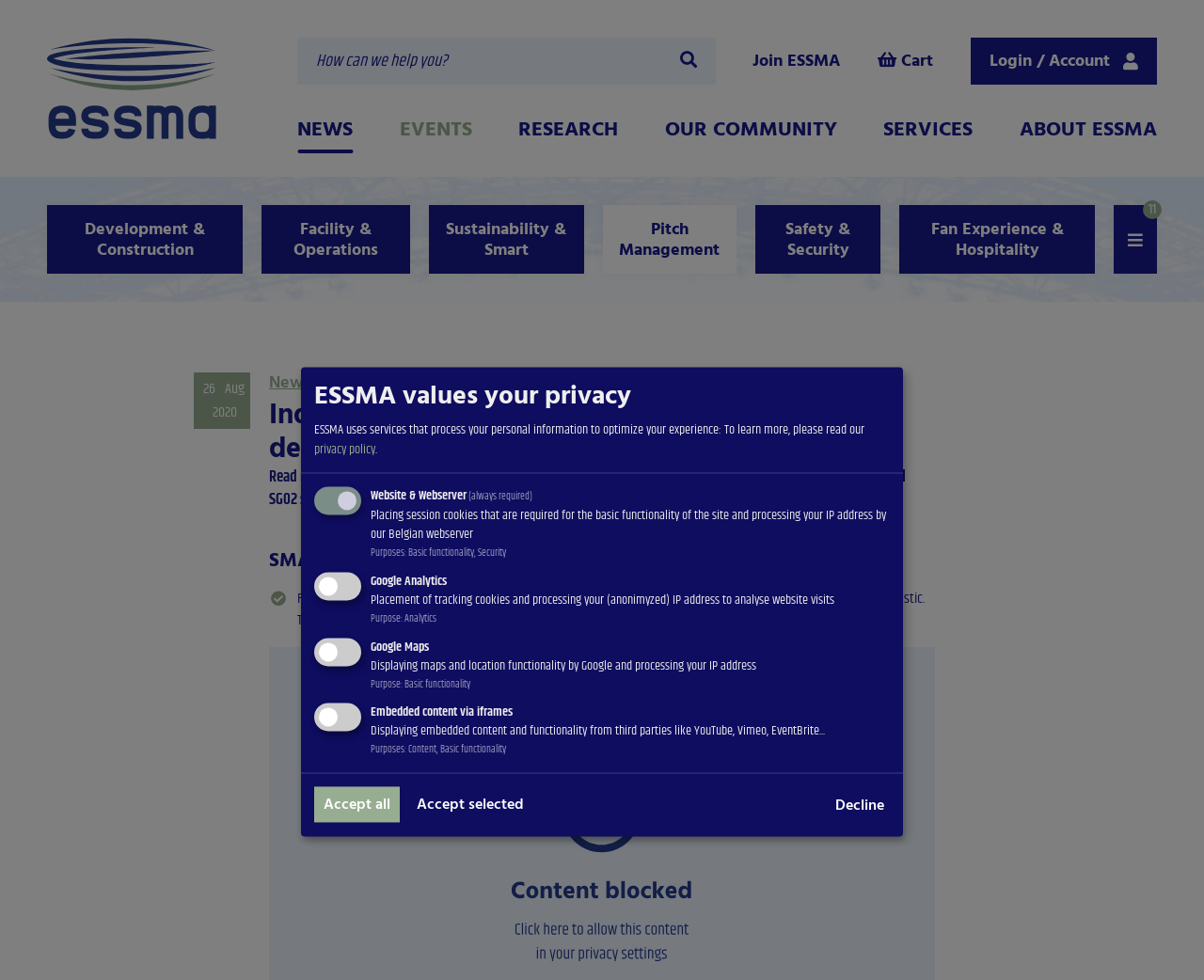Find the bounding box coordinates of the area that needs to be clicked in order to achieve the following instruction: "Search for something". The coordinates should be specified as four float numbers between 0 and 1, i.e., [left, top, right, bottom].

[0.247, 0.038, 0.549, 0.086]